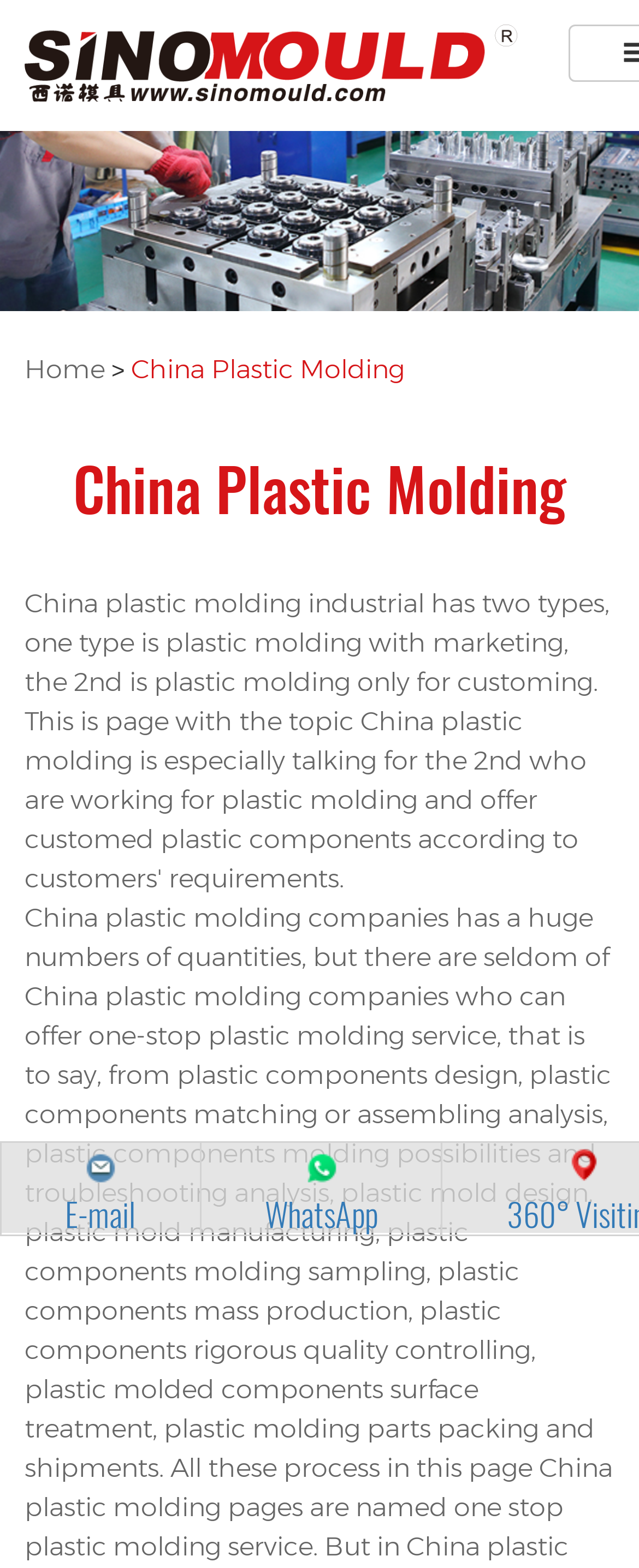Answer the question below using just one word or a short phrase: 
What is the main category of products offered?

Plastic Molding